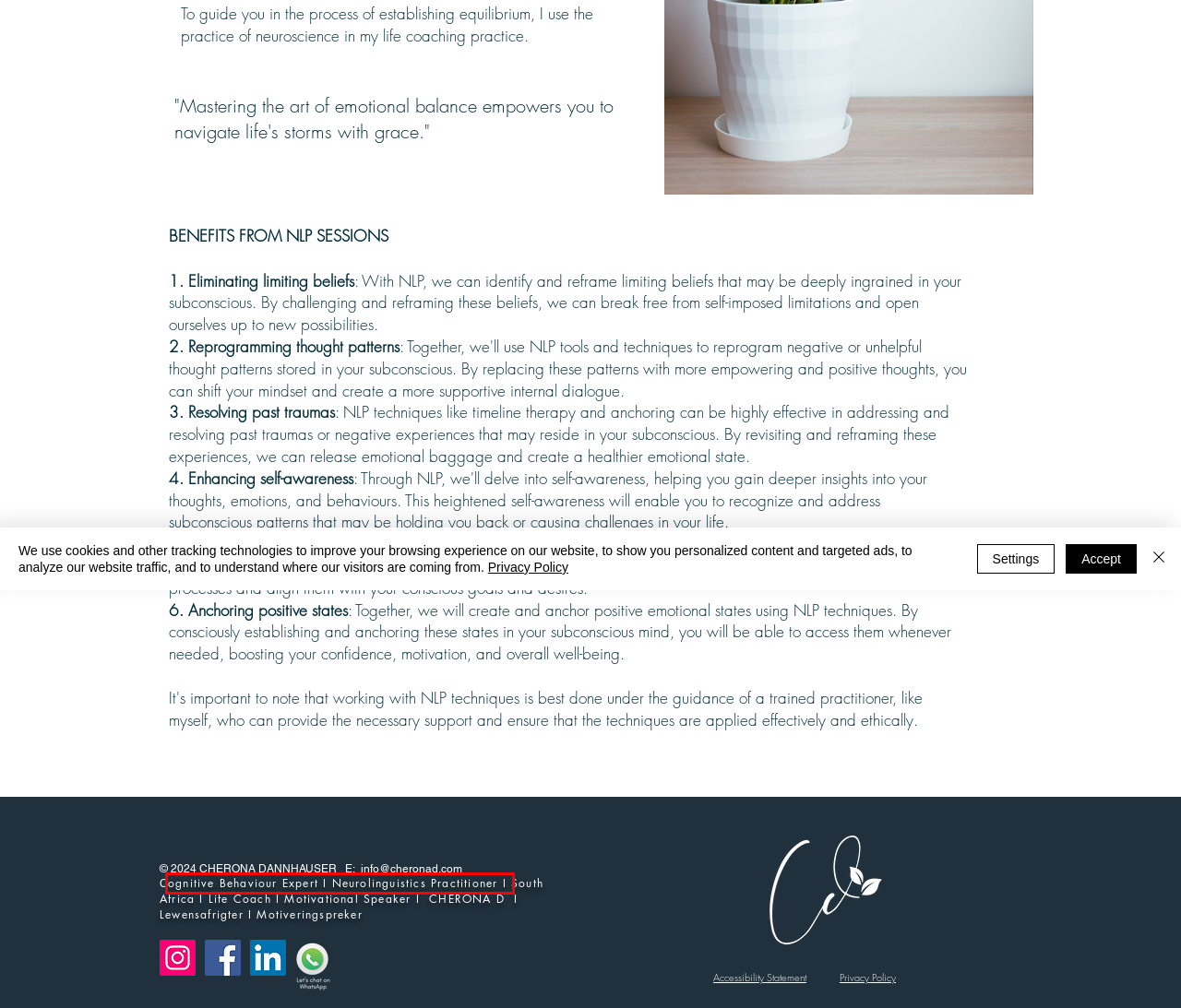Examine the screenshot of a webpage with a red rectangle bounding box. Select the most accurate webpage description that matches the new webpage after clicking the element within the bounding box. Here are the candidates:
A. Quick Links | Cherona D
B. South Africa I Life Coach I Motivational Speaker I  CHERONA D
C. CHERONA D life coach for teens and parents
D. Contact CHERONA D
E. MOTIVATIONAL SPEAKER | Cherona D  I MOTIVERINGSPREKER
F. Privacy Policy | Cherona D
G. Accessibility Statement | Cherona D
H. BLOG | Cherona D

A